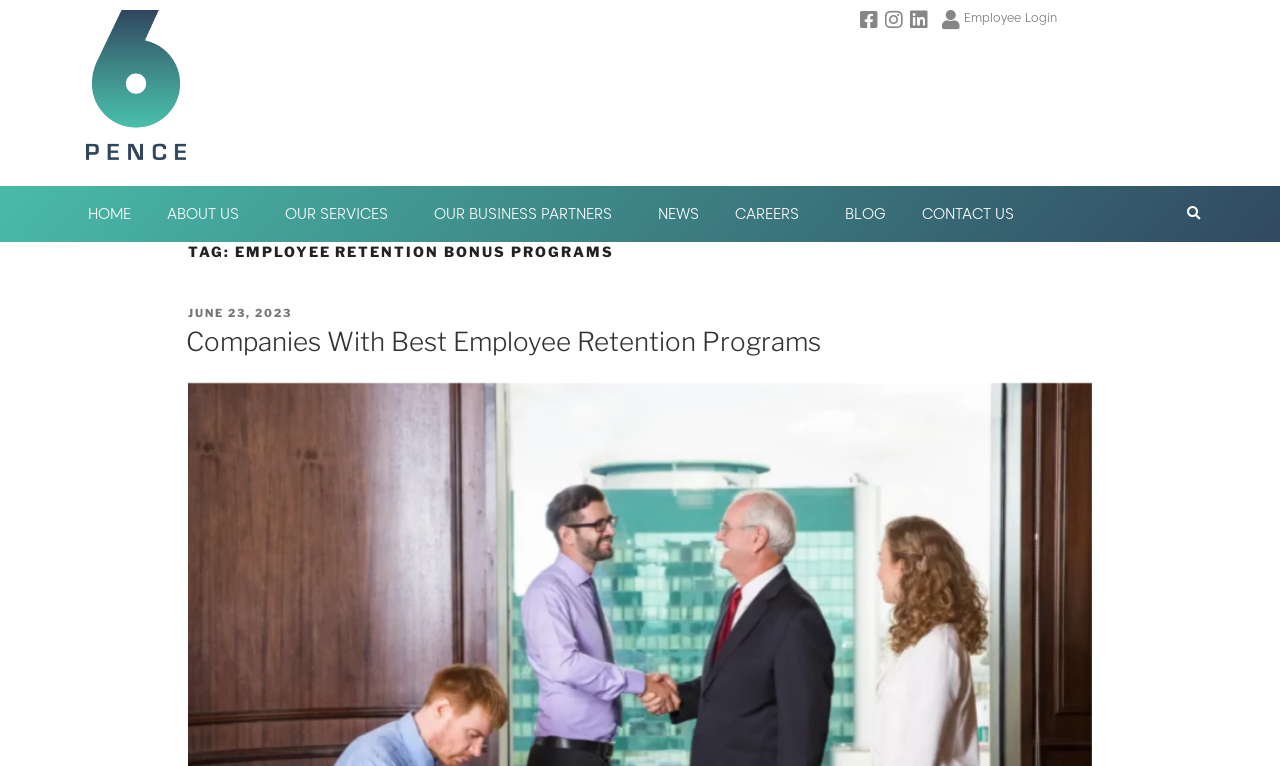What is the last menu item in the navigation bar?
Please respond to the question with a detailed and informative answer.

I looked at the navigation bar and found the last menu item, which is CONTACT US, by checking the links with text.